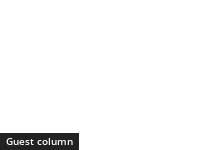Generate an in-depth description of the image.

The image features the text "Guest column" prominently displayed in a bold, dark font against a light background. This designation typically indicates a section of the webpage dedicated to featuring opinions or insights from various contributors outside of the main editorial staff. Such columns often provide a platform for diverse voices, discussing relevant topics or sharing personal experiences related to the site's overarching themes. This particular guest column appears to be part of a larger article or series, likely aimed at engaging readers with varied perspectives on current issues or community matters.